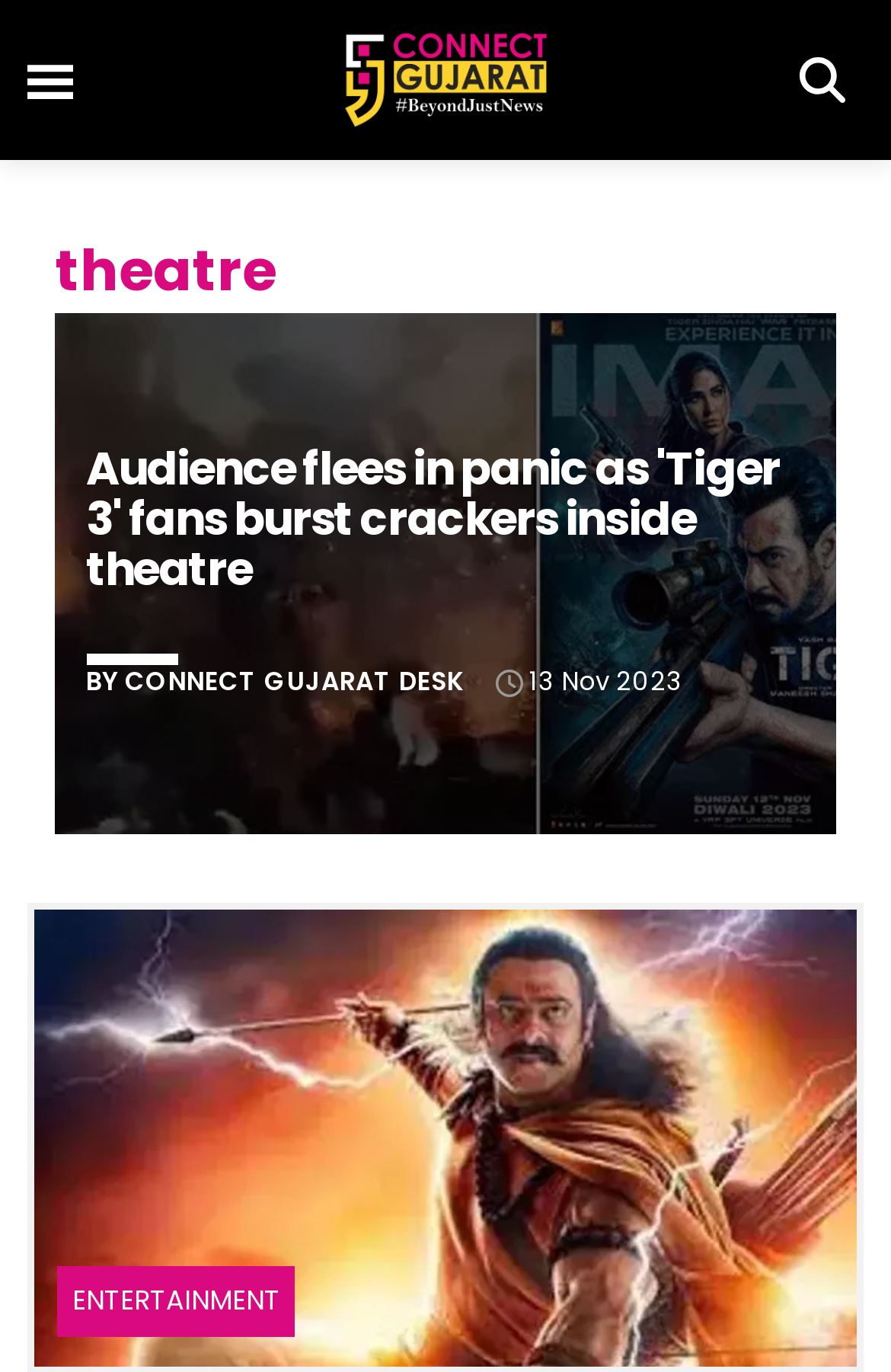Identify the bounding box coordinates of the element to click to follow this instruction: 'Search for something'. Ensure the coordinates are four float values between 0 and 1, provided as [left, top, right, bottom].

[0.051, 0.033, 0.123, 0.1]